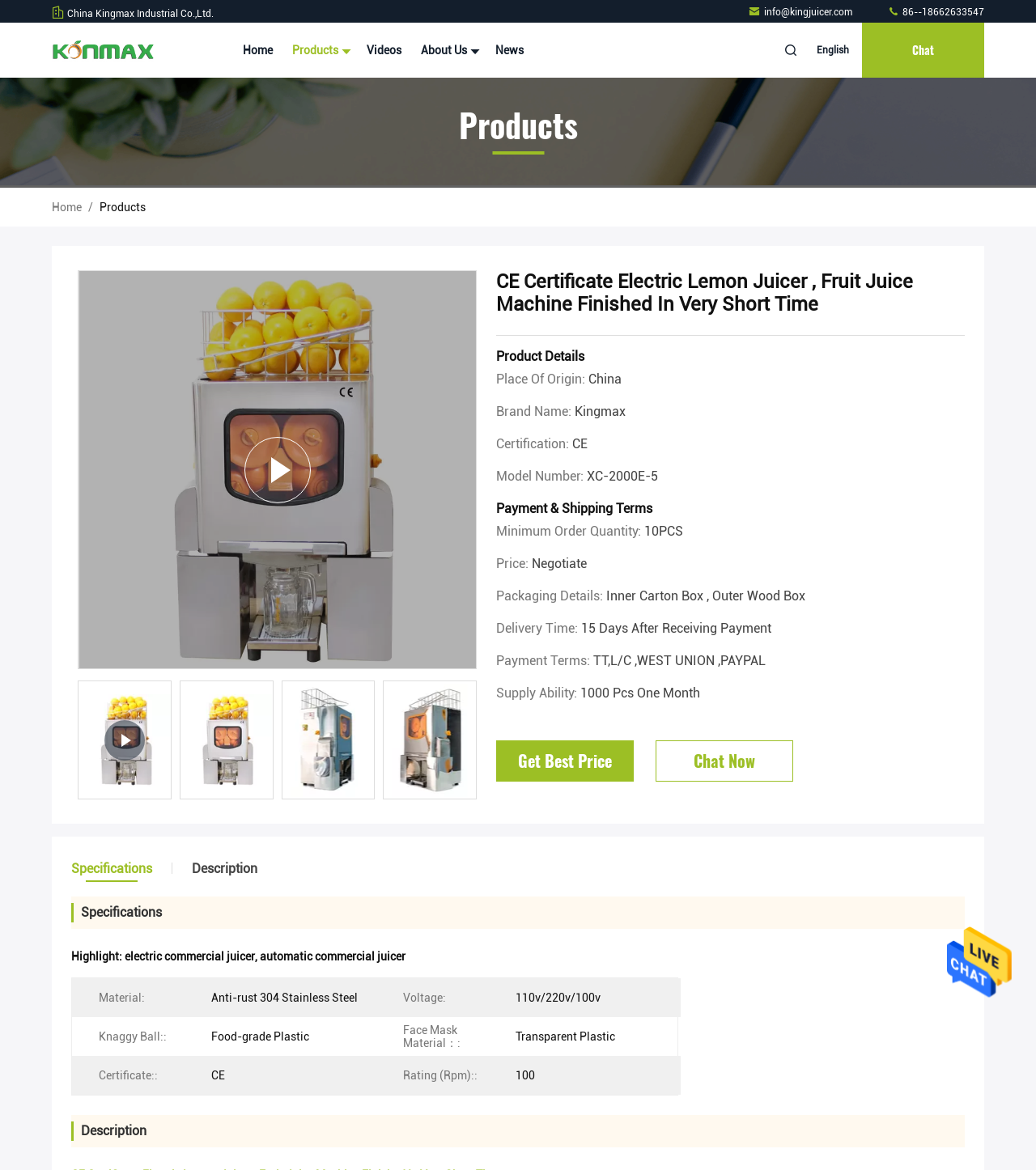Find the bounding box coordinates of the element to click in order to complete the given instruction: "Chat with customer support."

[0.832, 0.019, 0.95, 0.066]